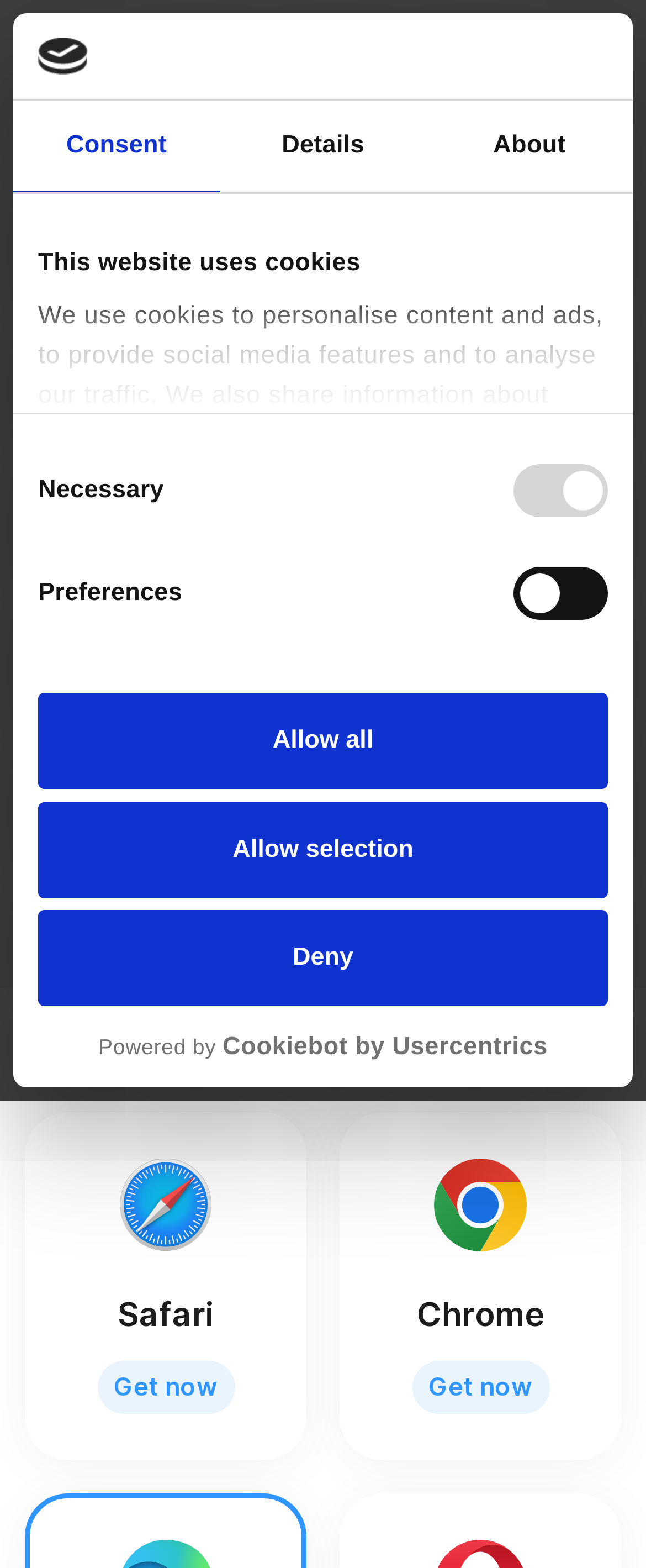Provide the bounding box coordinates of the area you need to click to execute the following instruction: "Click the 'Chrome Get now' link".

[0.526, 0.709, 0.962, 0.931]